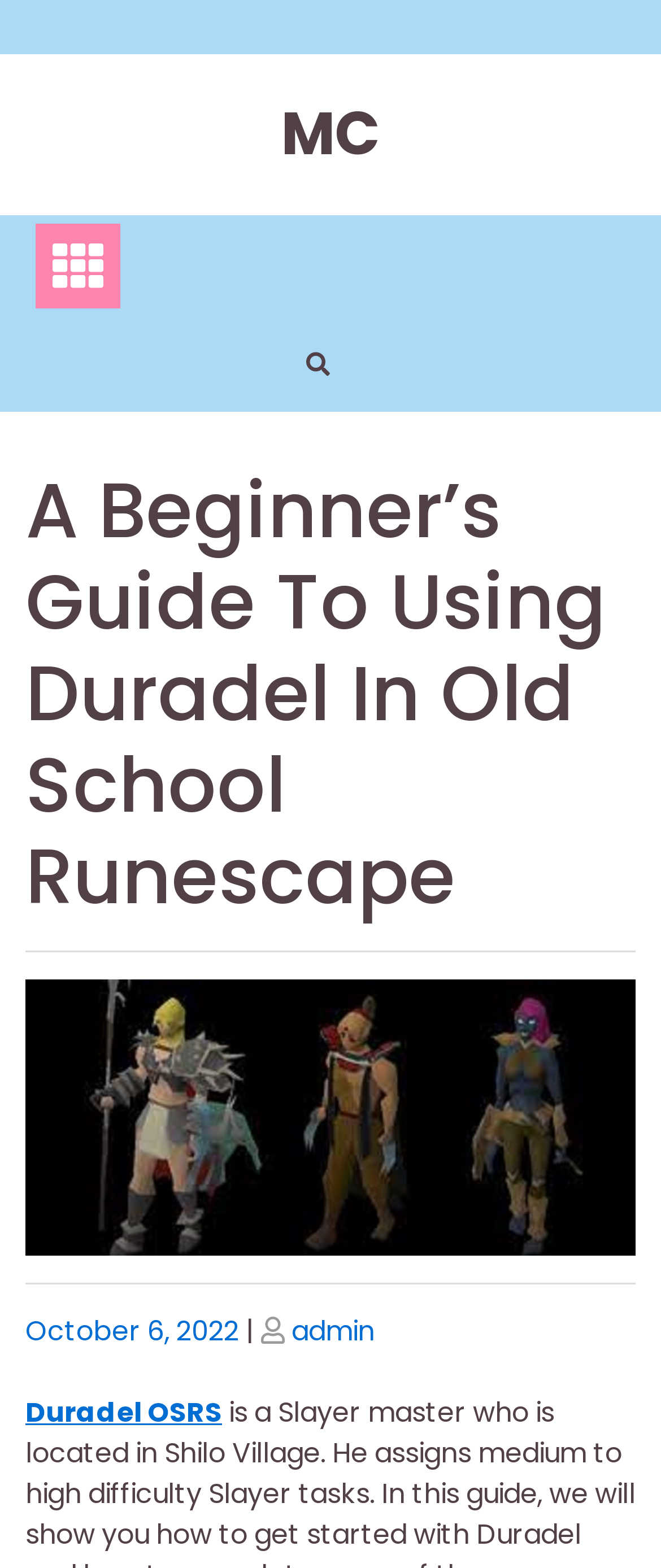Using the information in the image, could you please answer the following question in detail:
What is the orientation of the separator below the main heading?

The separator below the main heading has an orientation of horizontal, which can be determined by examining the separator element with orientation: horizontal at coordinates [0.038, 0.606, 0.962, 0.607].